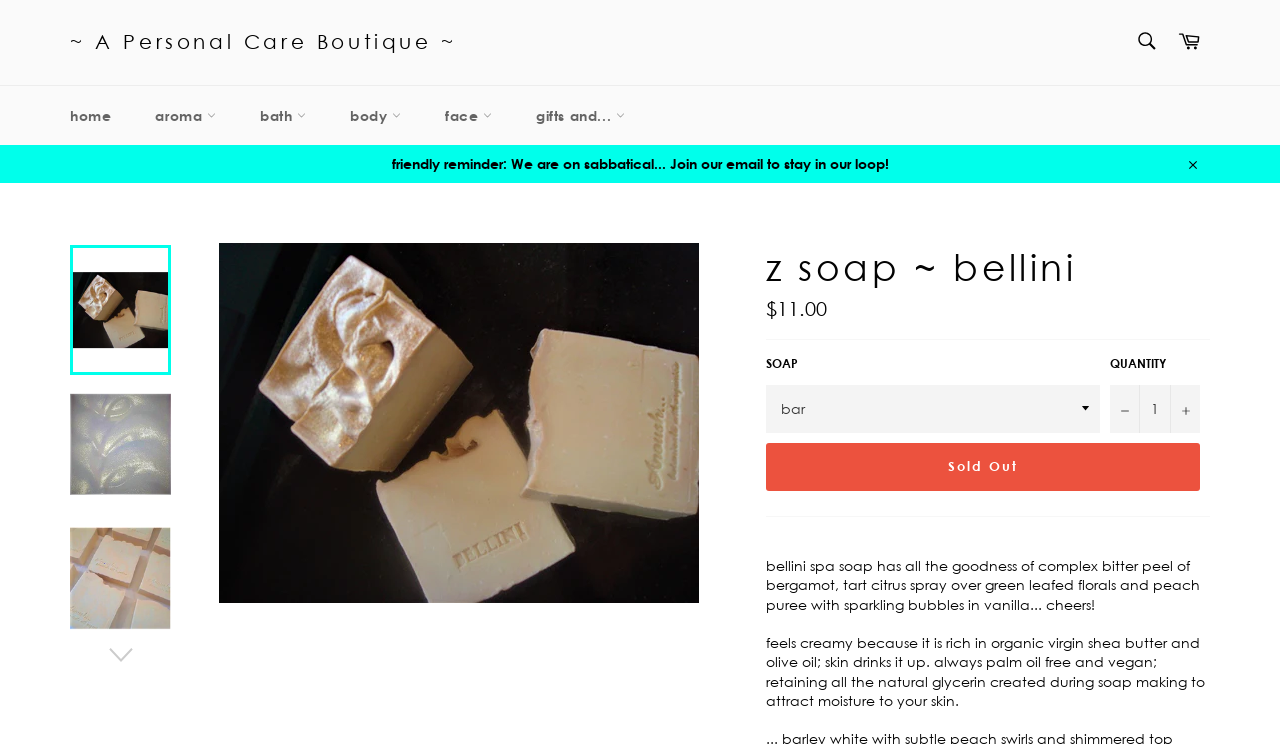Find the bounding box coordinates for the UI element that matches this description: "alt="z soap ~ bellini"".

[0.055, 0.69, 0.134, 0.865]